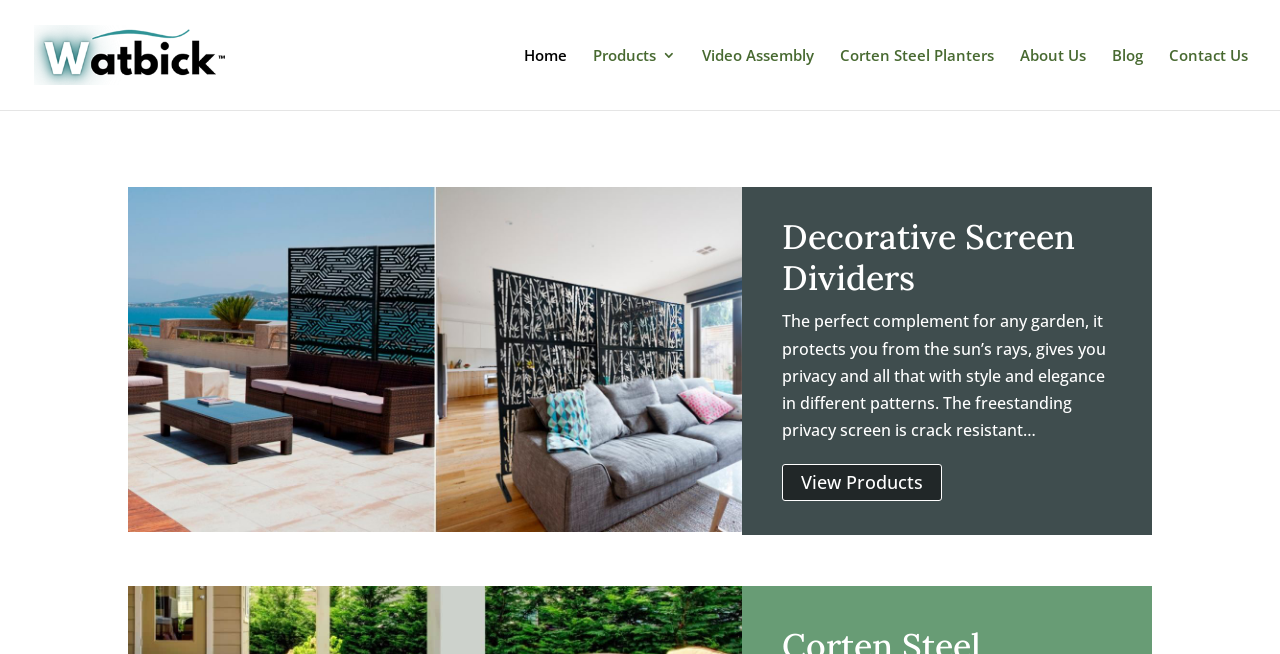Find the bounding box coordinates of the area to click in order to follow the instruction: "view products".

[0.611, 0.71, 0.736, 0.766]